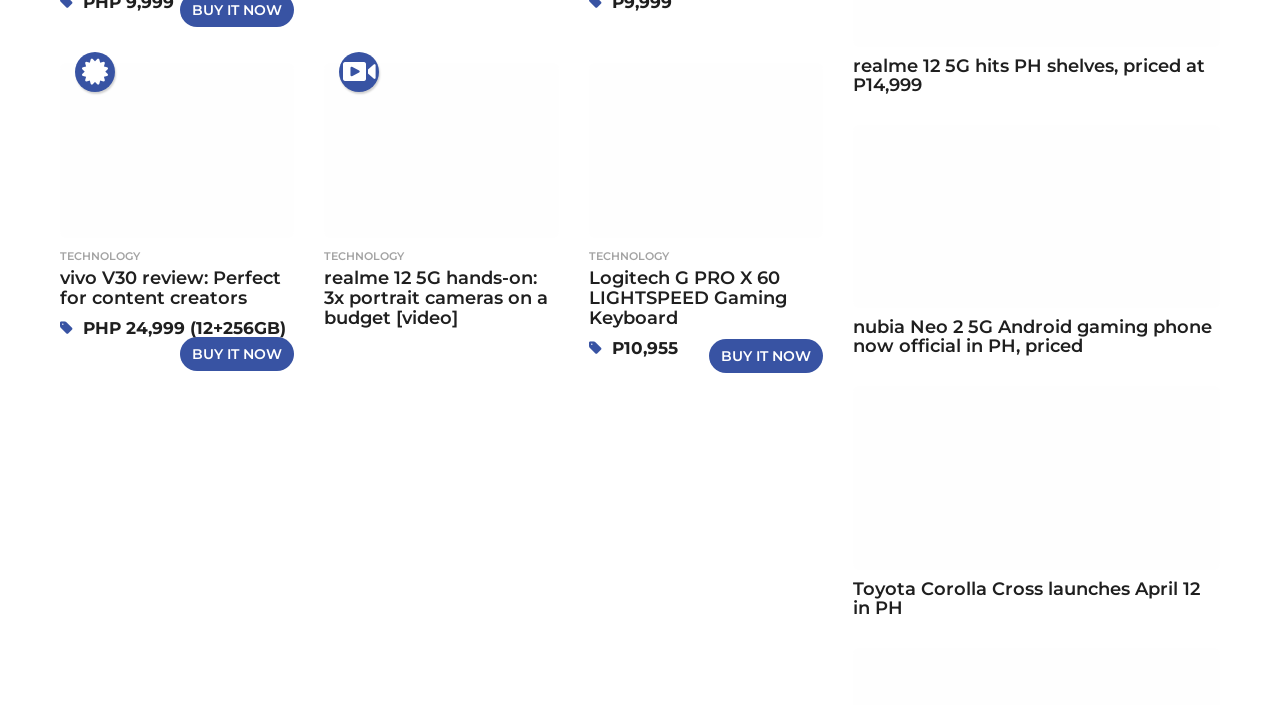Locate the bounding box coordinates of the area that needs to be clicked to fulfill the following instruction: "Buy realme 12 5G". The coordinates should be in the format of four float numbers between 0 and 1, namely [left, top, right, bottom].

[0.141, 0.478, 0.23, 0.526]